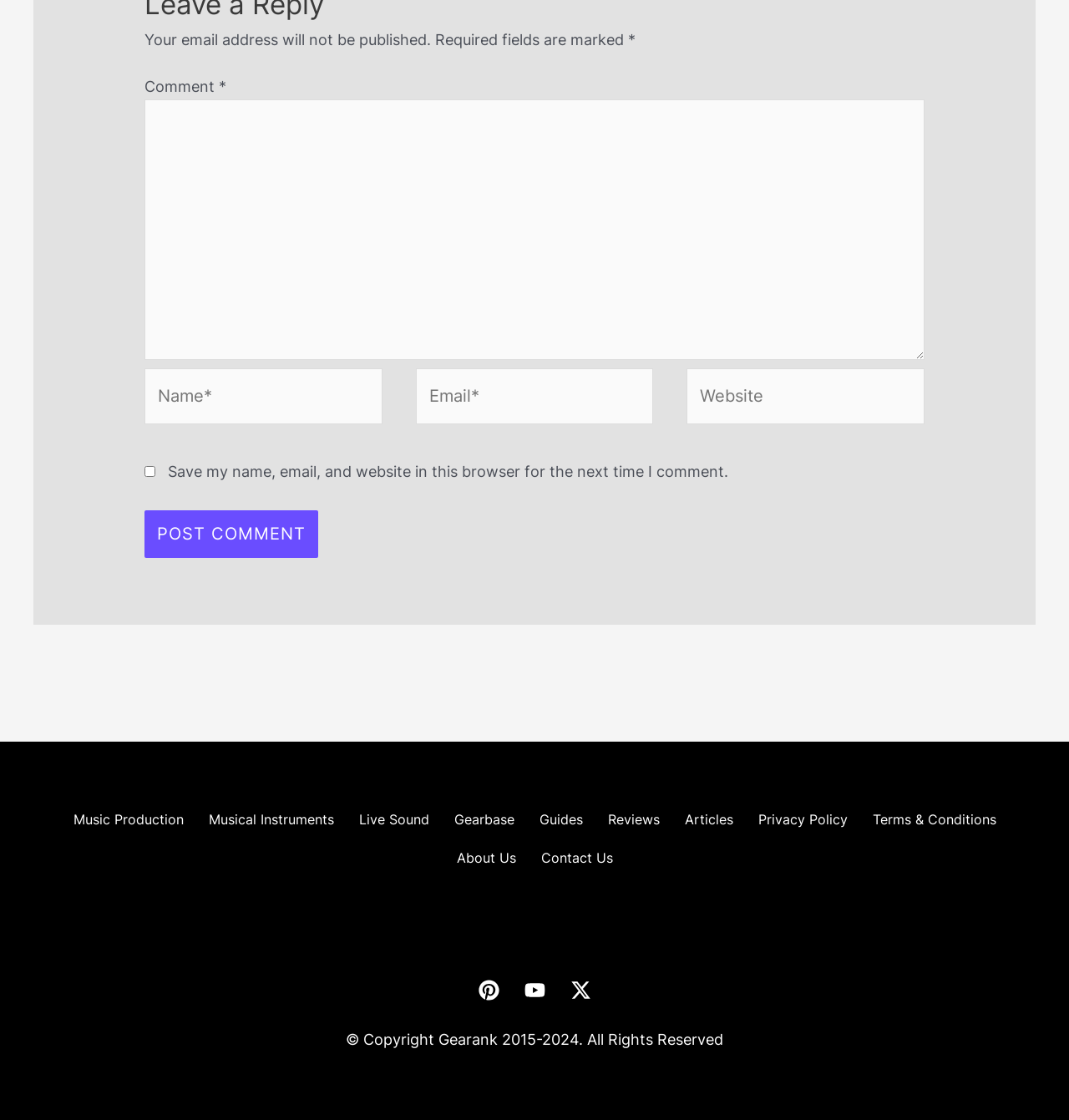What is the required information to post a comment?
Examine the webpage screenshot and provide an in-depth answer to the question.

The required information to post a comment is the user's name, email, and the comment itself. This is indicated by the asterisk symbol (*) next to the 'Name' and 'Email' fields, as well as the presence of a text box for the comment.